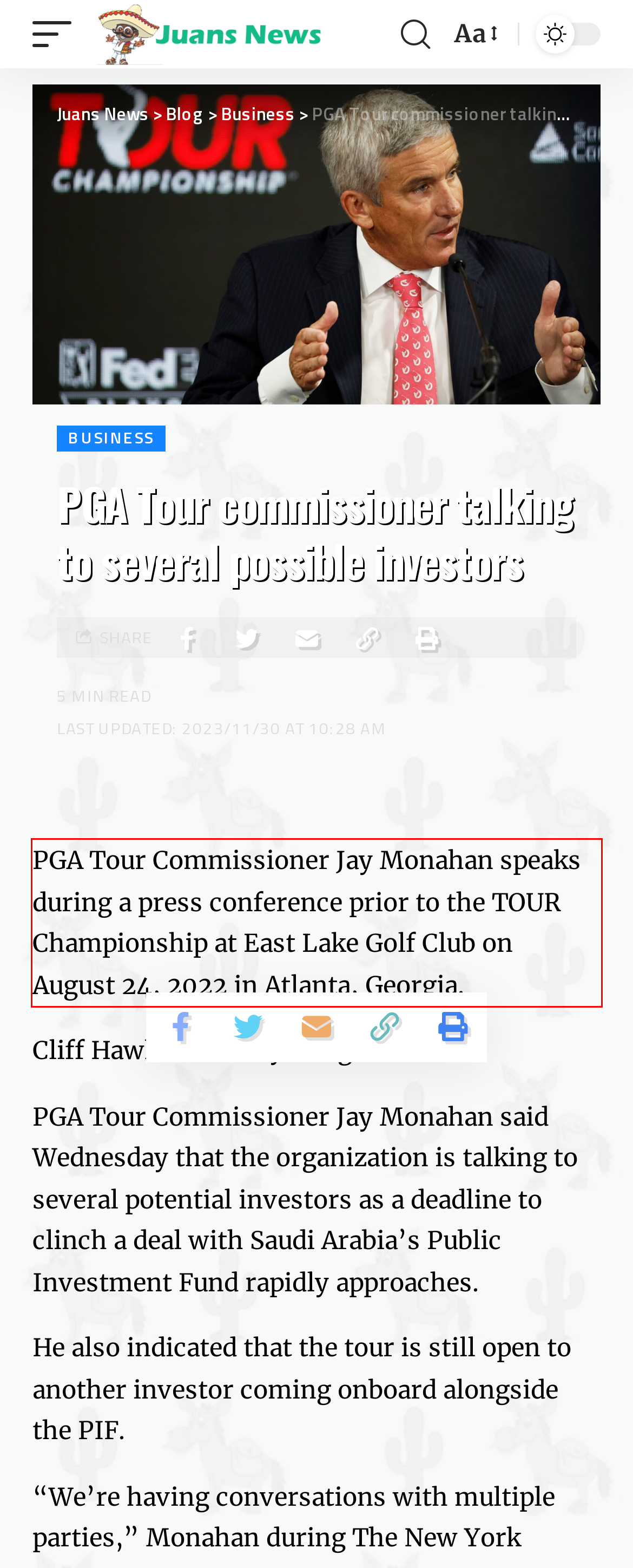Using OCR, extract the text content found within the red bounding box in the given webpage screenshot.

PGA Tour Commissioner Jay Monahan speaks during a press conference prior to the TOUR Championship at East Lake Golf Club on August 24, 2022 in Atlanta, Georgia.